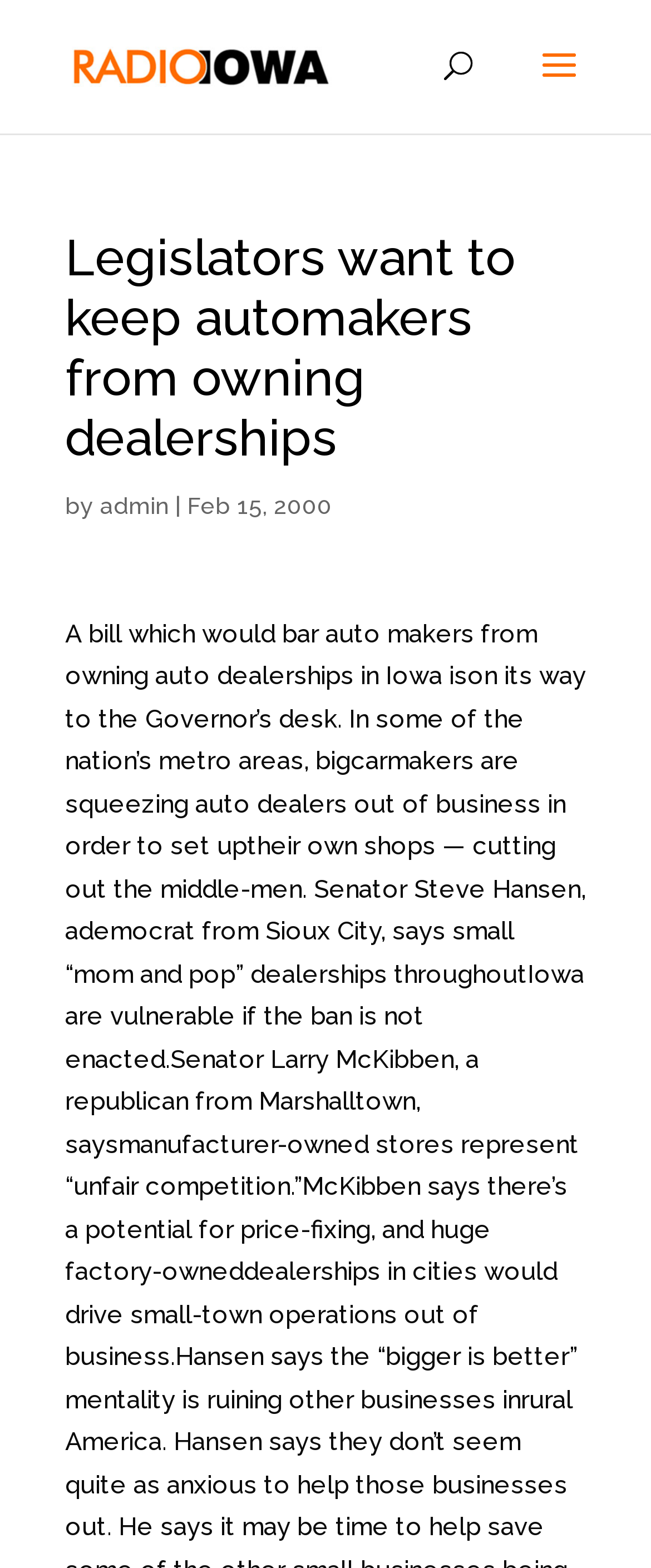Please find and report the primary heading text from the webpage.

Legislators want to keep automakers from owning dealerships